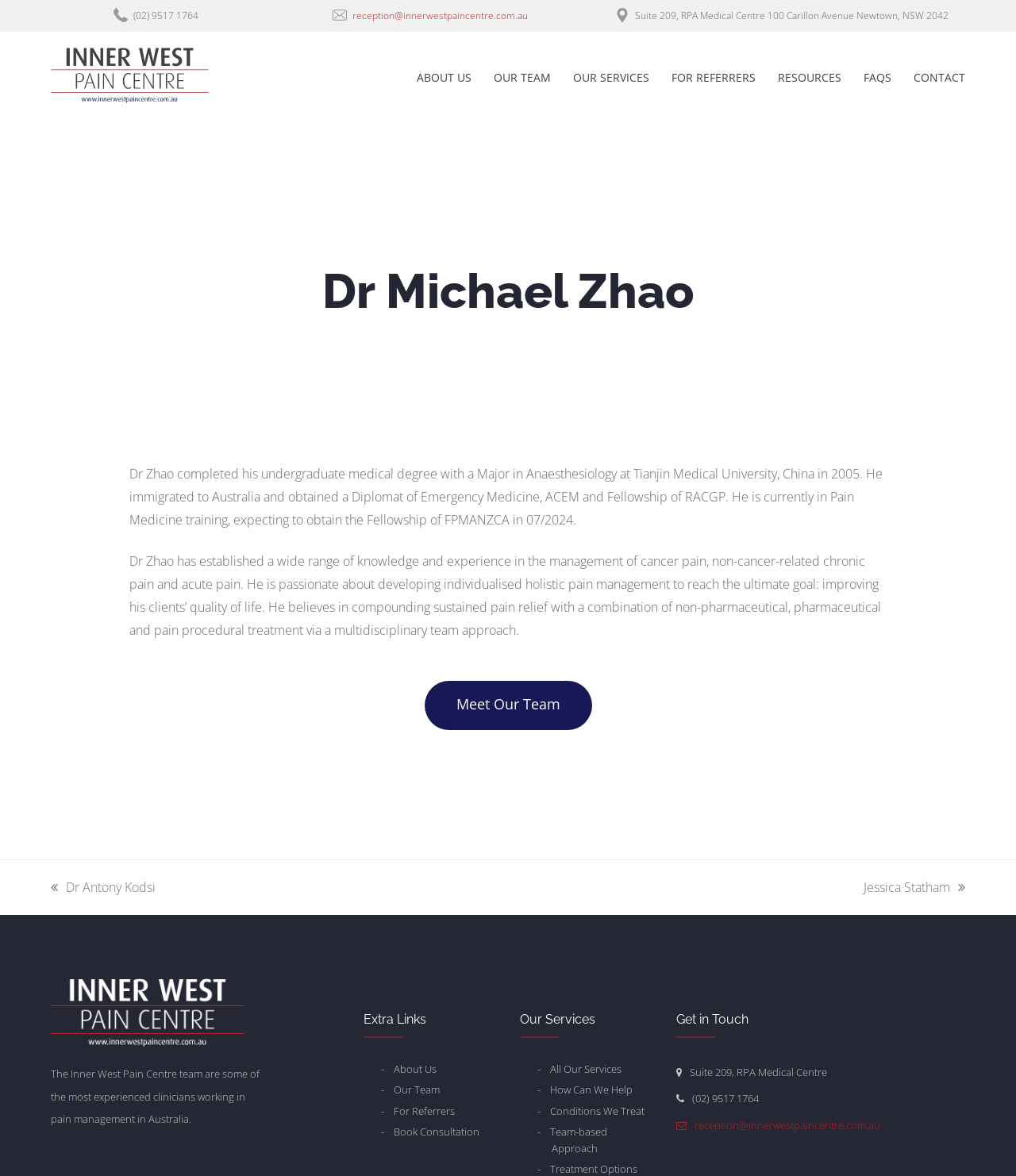Respond to the question below with a single word or phrase: What is Dr. Michael Zhao's medical degree major?

Anaesthesiology